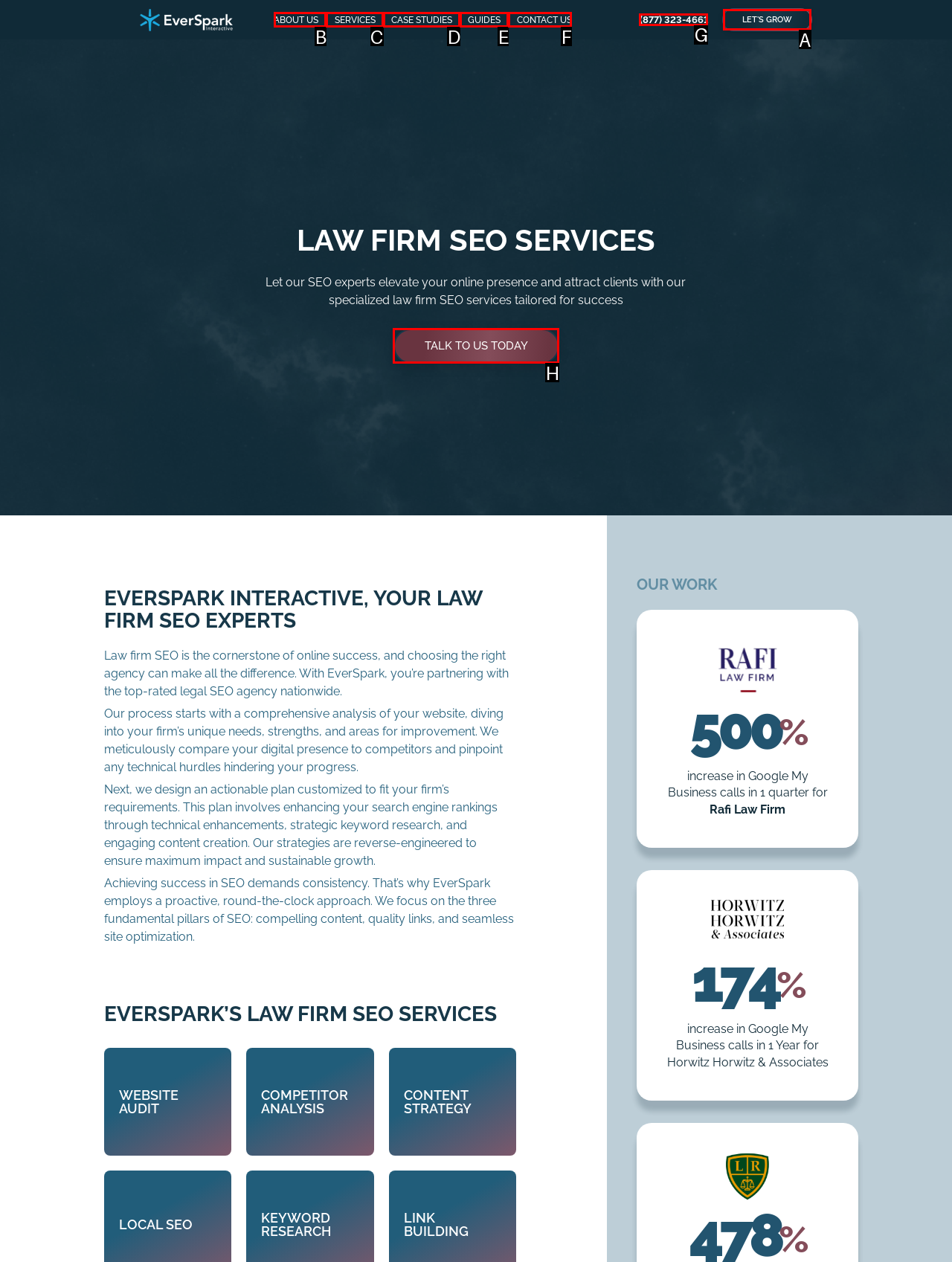Determine which HTML element best suits the description: Guides. Reply with the letter of the matching option.

E